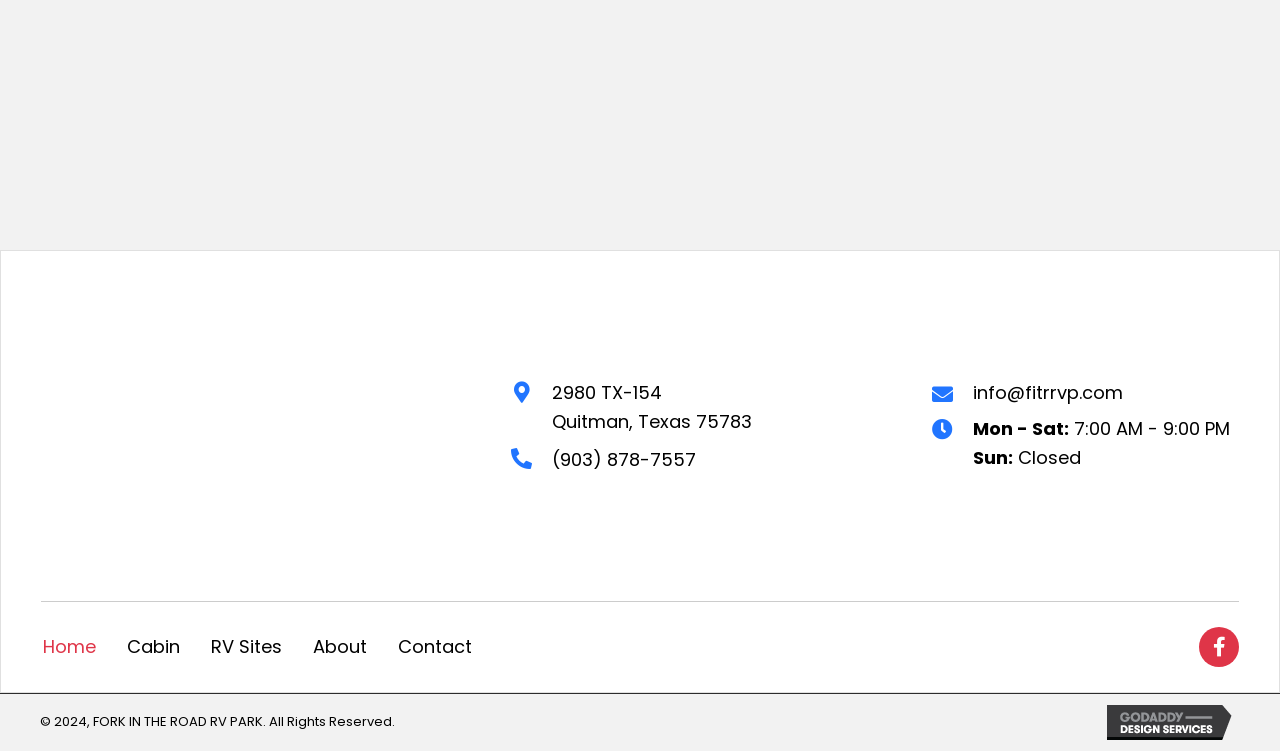Look at the image and write a detailed answer to the question: 
What is the address of the RV park?

I found the address by looking at the link element with the text '2980 TX-154 Quitman, Texas 75783' which is located at the top right section of the webpage.